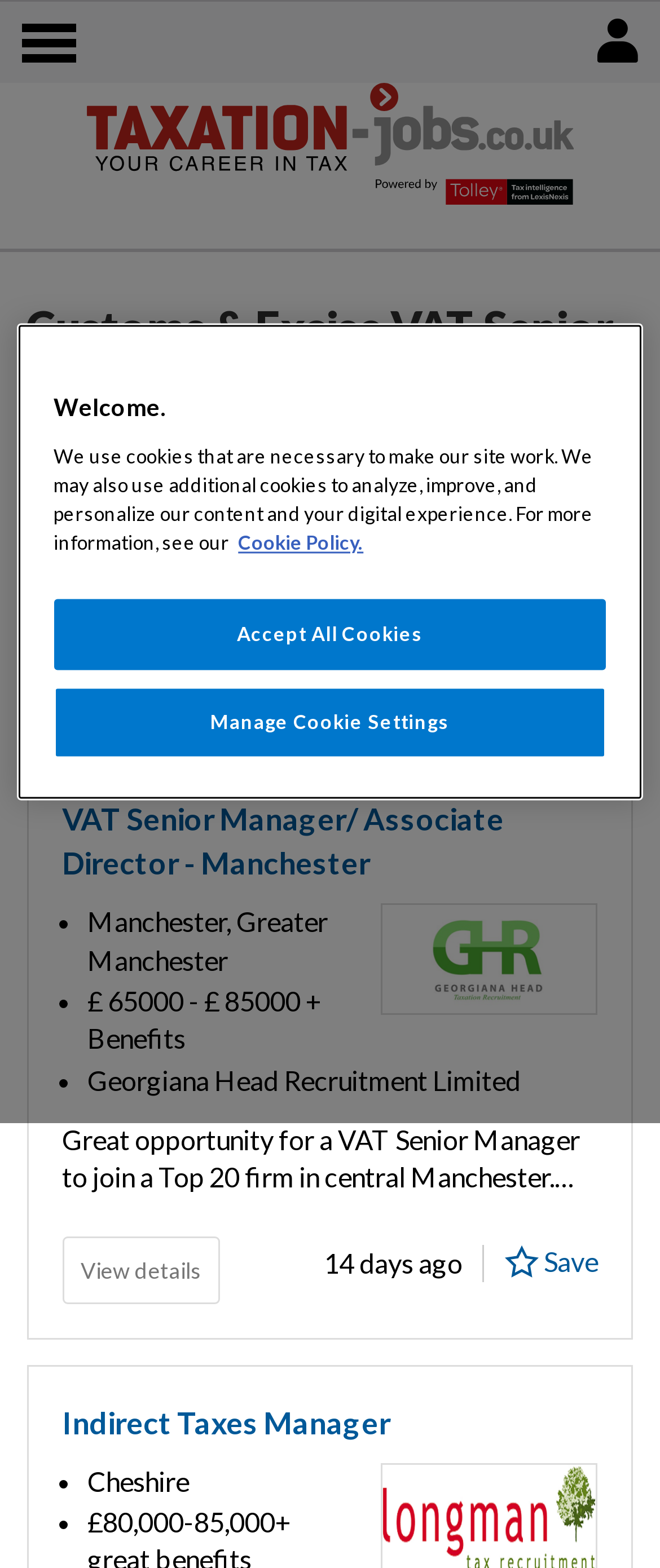Please locate and retrieve the main header text of the webpage.

Customs & Excise VAT Senior Manager Permanent jobs